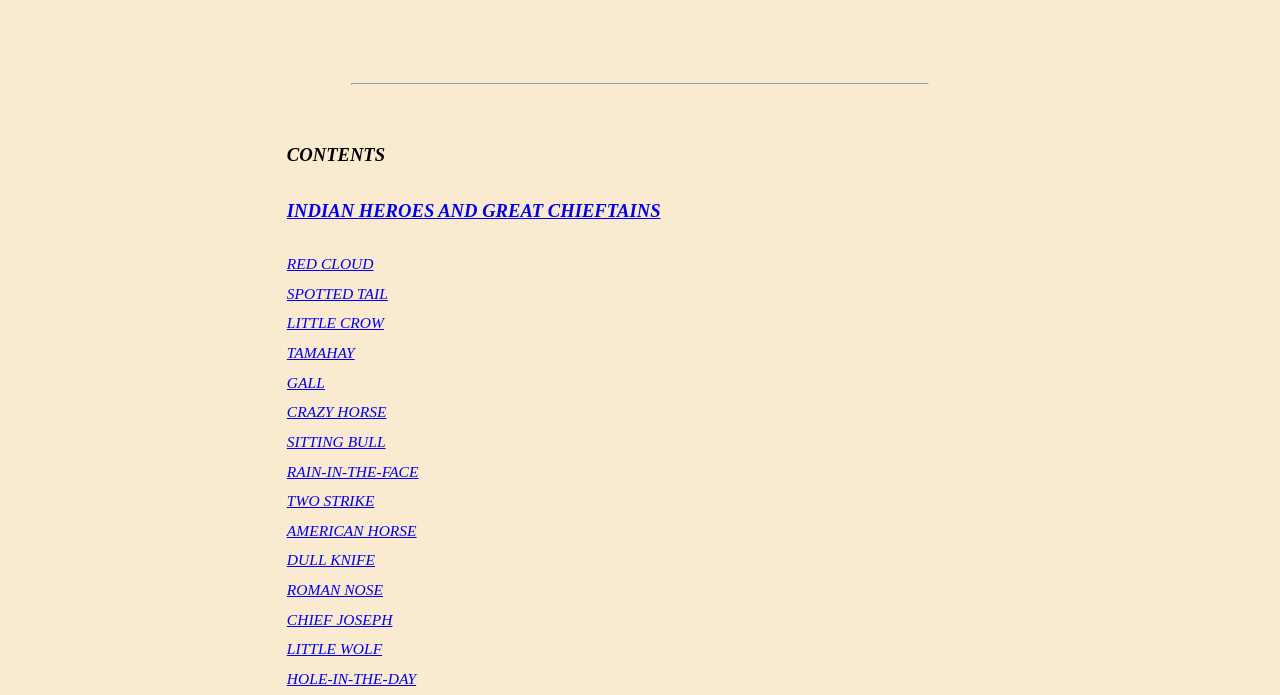Determine the bounding box coordinates of the UI element described by: "INDIAN HEROES AND GREAT CHIEFTAINS".

[0.224, 0.292, 0.516, 0.316]